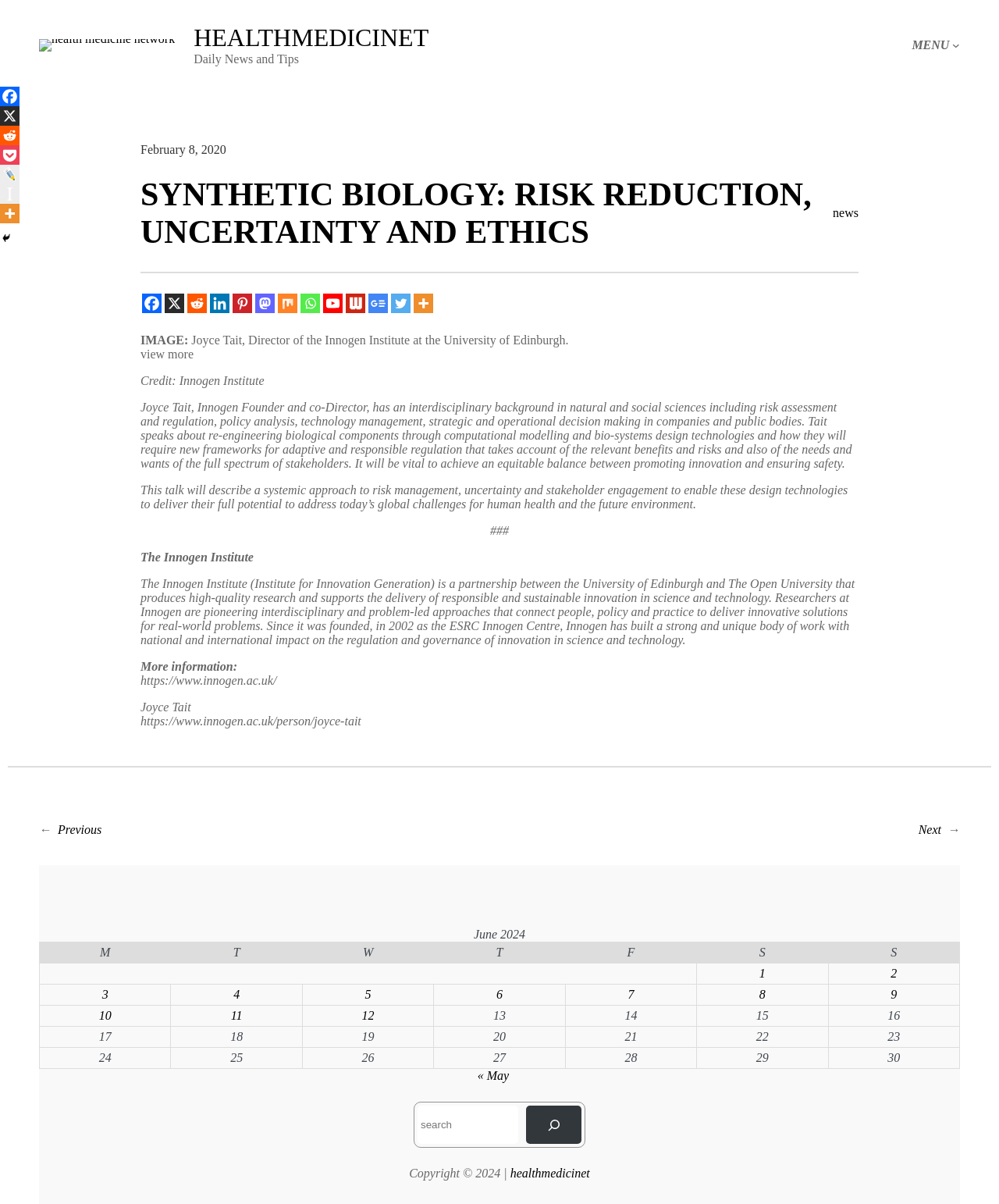Please identify the bounding box coordinates of the clickable element to fulfill the following instruction: "Read more about the Innogen Institute". The coordinates should be four float numbers between 0 and 1, i.e., [left, top, right, bottom].

[0.141, 0.457, 0.254, 0.468]